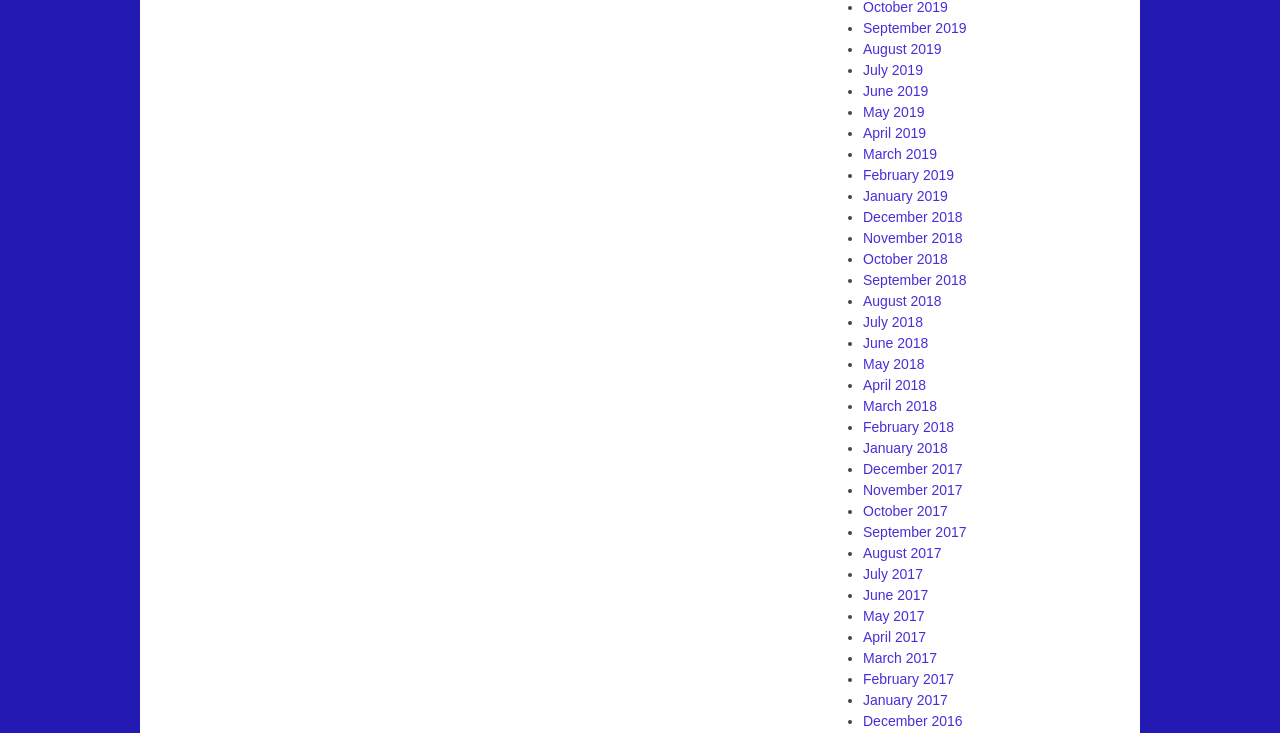Are the months listed in alphabetical order?
Based on the image, provide a one-word or brief-phrase response.

No